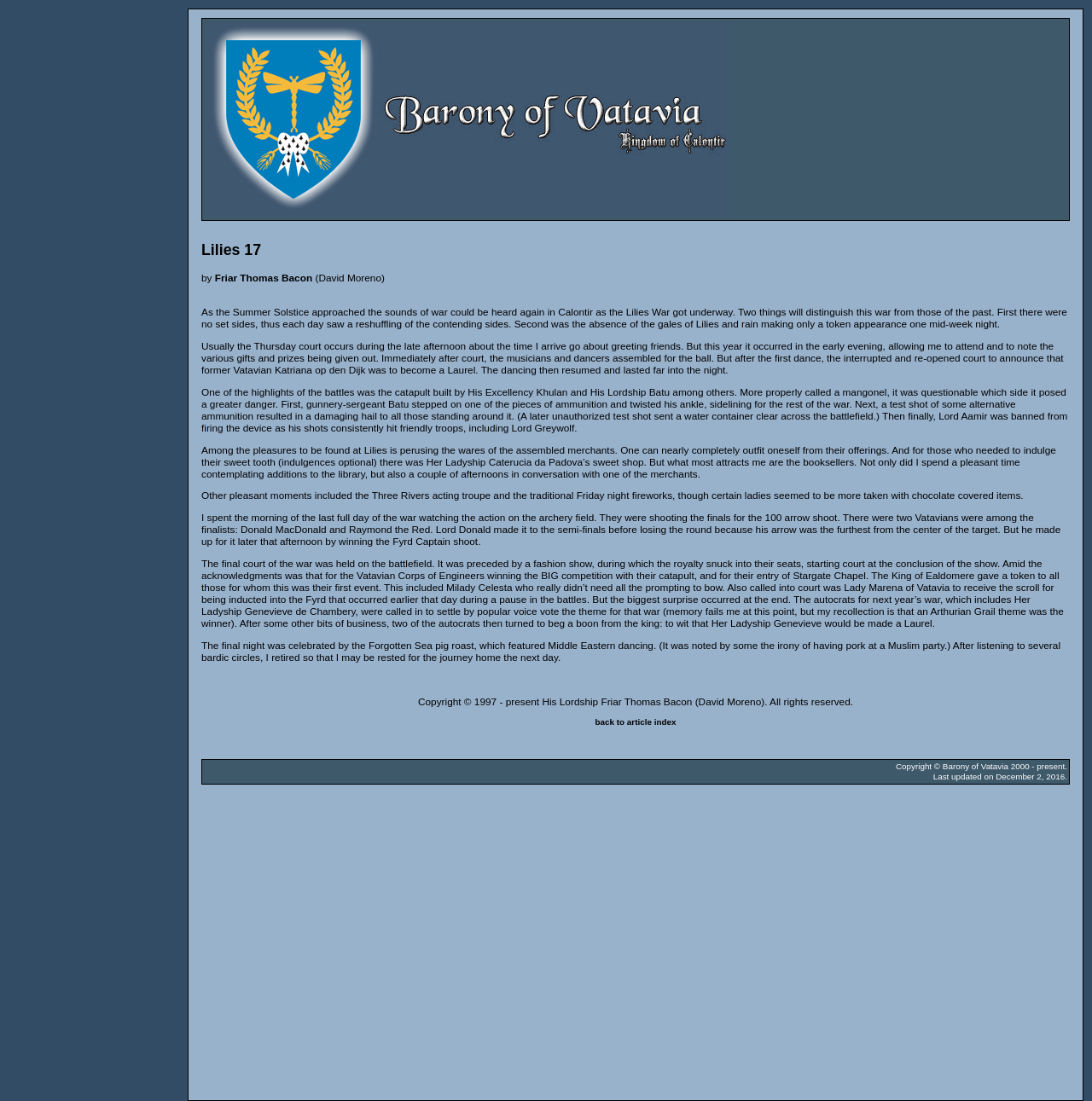Explain the webpage in detail, including its primary components.

The webpage is about the Barony of Vatavia, specifically the Lilies 17 event. At the top, there is a banner image, followed by a heading that reads "Lilies 17". Below the heading, there is a line of text that reads "by Friar Thomas Bacon (David Moreno)".

The main content of the webpage is a series of paragraphs that describe the events and activities that took place during Lilies 17. The text is divided into several sections, each describing a different aspect of the event. The first section describes the war itself, noting that there were no set sides and that the weather was unusually calm. The second section describes the Thursday court, where gifts and prizes were given out, and a former Vatavian was inducted into the Laurel.

The following sections describe various activities and events that took place during Lilies 17, including the construction of a catapult, the wares of merchants, the booksellers, and the traditional Friday night fireworks. There are also descriptions of the archery competition, the final court of the war, and the fashion show that preceded it.

At the bottom of the page, there are several lines of text that provide copyright information and a link to the article index. The webpage also includes a footer section that displays the copyright information for the Barony of Vatavia and the last updated date.